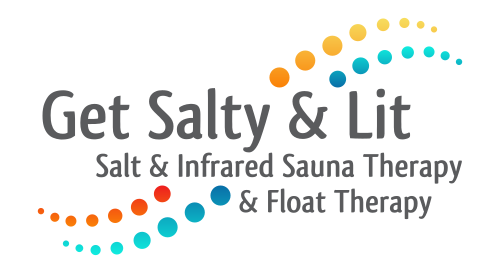Explain what is happening in the image with as much detail as possible.

The image features the logo of "Get Salty & Lit," a wellness center specializing in salt therapy and infrared sauna treatments, along with float therapy. The design includes vibrant, wavy lines in a gradient of colors that evoke feelings of relaxation and rejuvenation, symbolizing the therapeutic benefits of their services. Prominently displayed, the text reads "Get Salty & Lit," emphasizing their unique blend of salt and infrared sauna therapy. Below, the tagline highlights their offerings: "Salt & Infrared Sauna Therapy & Float Therapy." This logo encapsulates the center's focus on holistic wellness and stress relief, inviting individuals to explore their body’s natural healing processes.